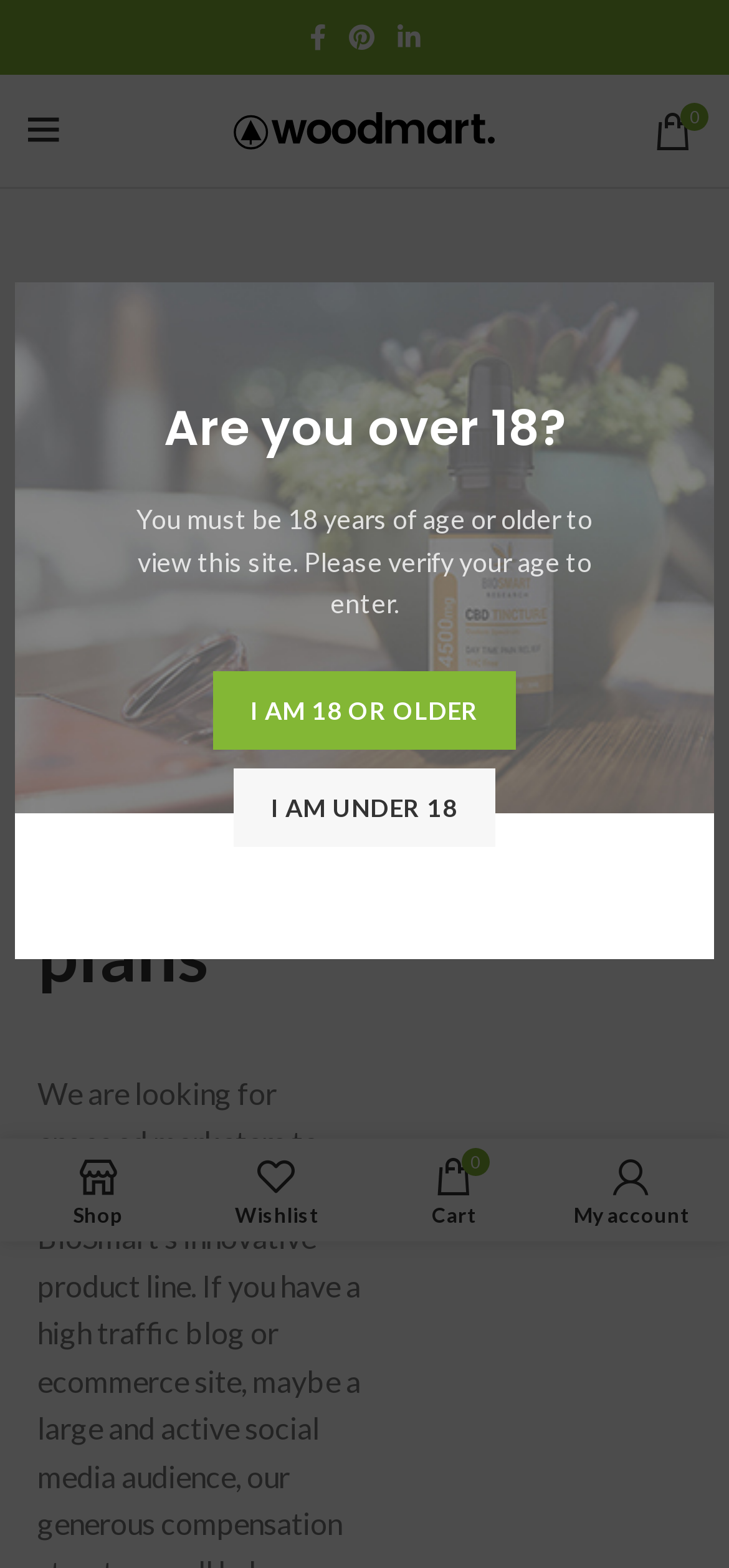Identify the bounding box coordinates of the region that needs to be clicked to carry out this instruction: "Visit the 'help documentation'". Provide these coordinates as four float numbers ranging from 0 to 1, i.e., [left, top, right, bottom].

None